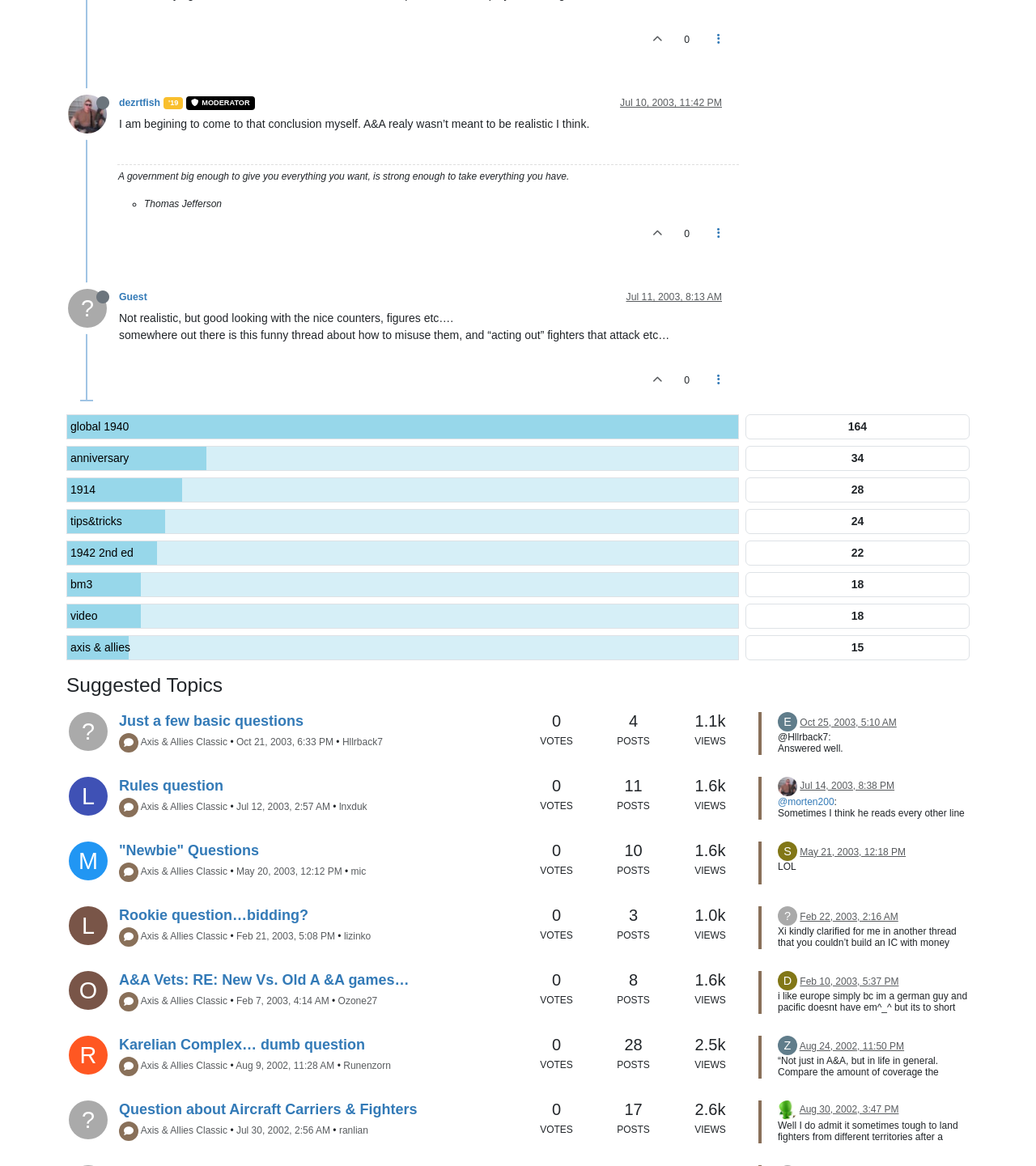Determine the bounding box coordinates of the clickable region to carry out the instruction: "Click on the link to view the topic 'Axis & Allies Classic'".

[0.136, 0.687, 0.22, 0.697]